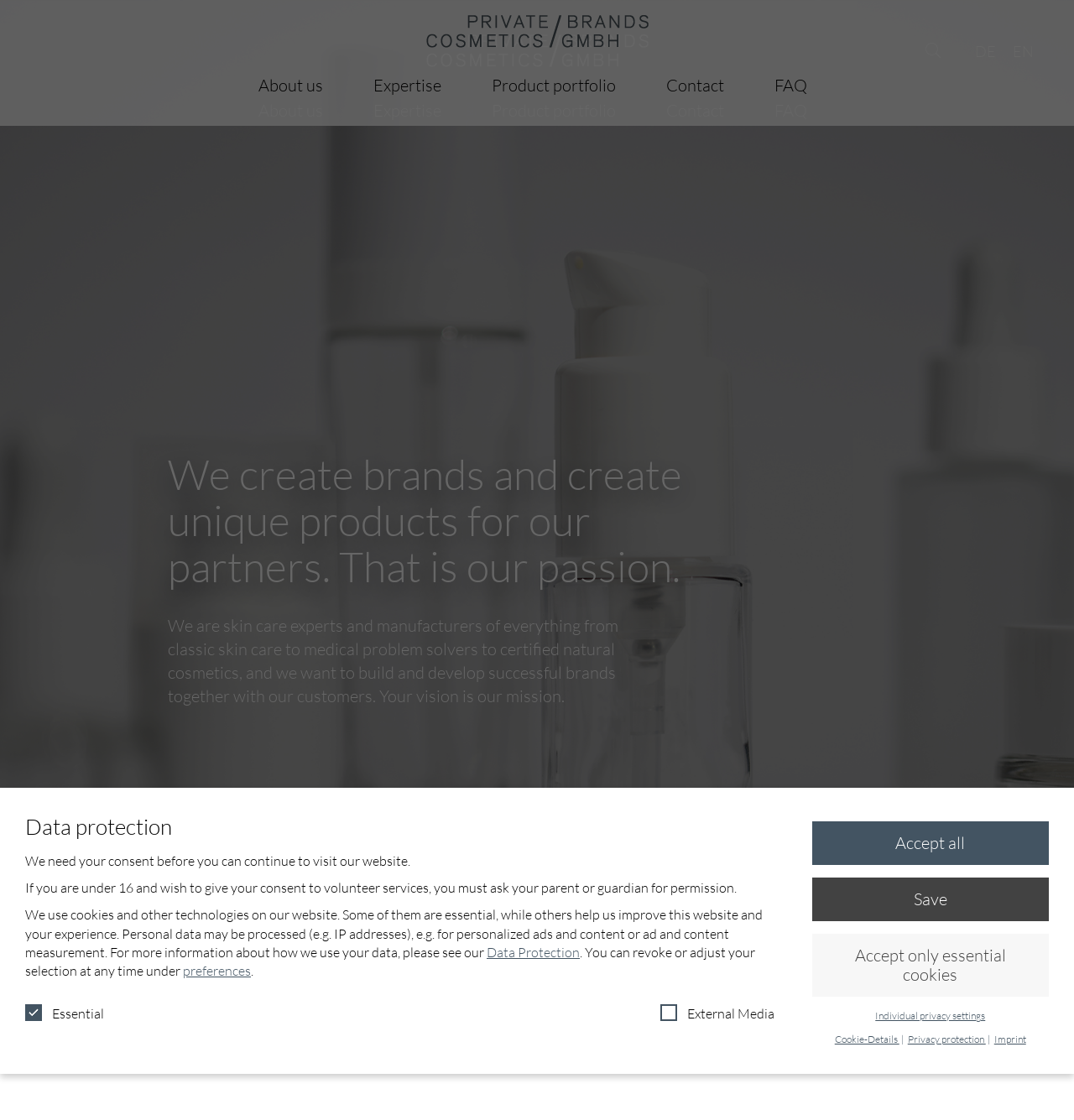Please specify the bounding box coordinates of the region to click in order to perform the following instruction: "Read the post about Sephora Sale".

None